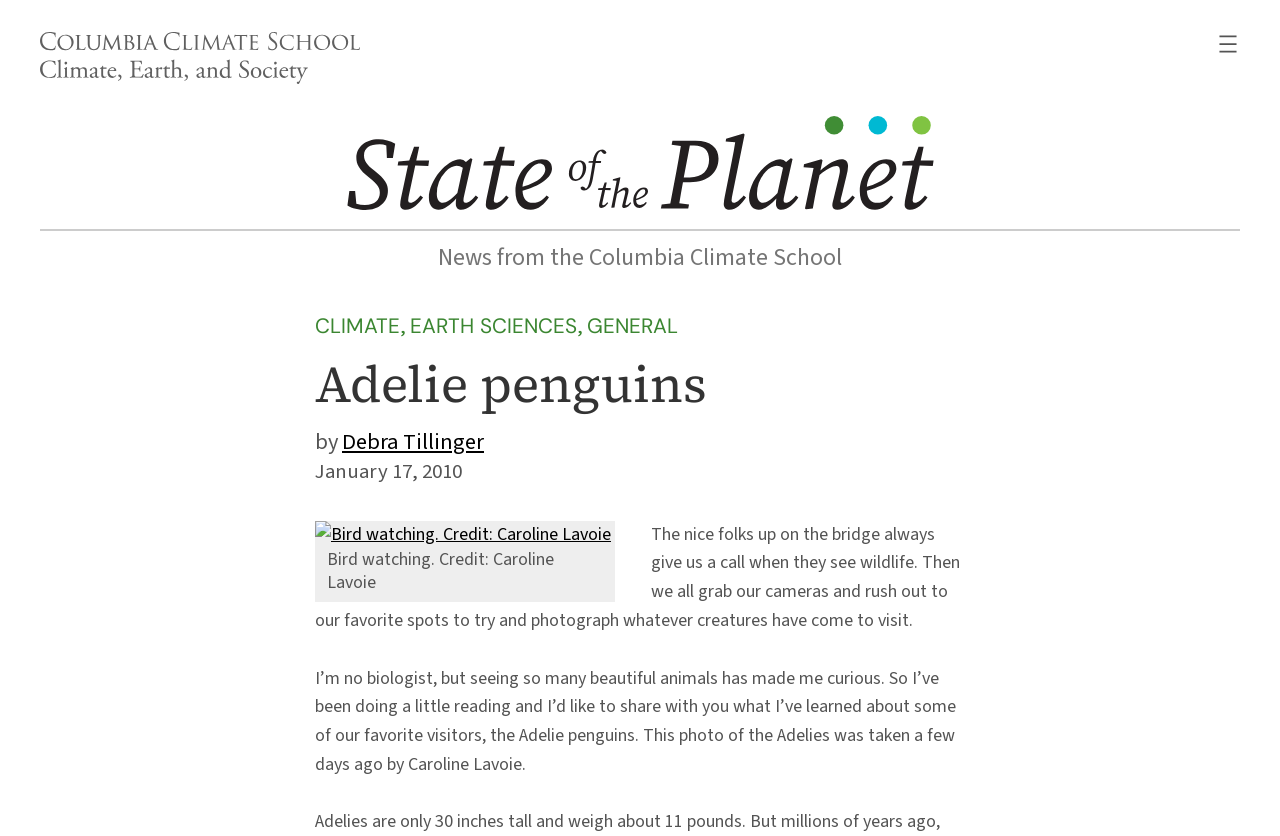Give a concise answer using only one word or phrase for this question:
What is the name of the school mentioned on the webpage?

Columbia Climate School